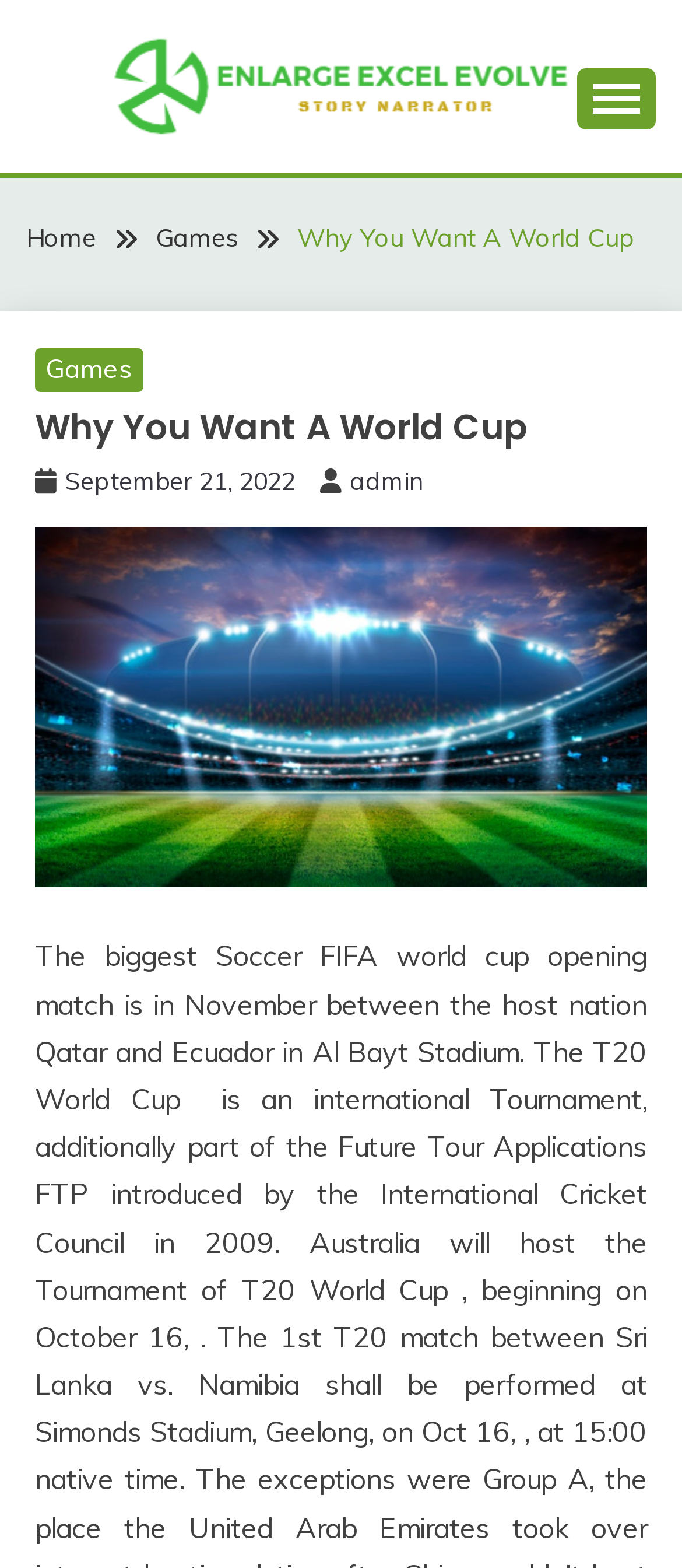Given the element description parent_node: ENLARGE EXCEL EVOLVE, specify the bounding box coordinates of the corresponding UI element in the format (top-left x, top-left y, bottom-right x, bottom-right y). All values must be between 0 and 1.

[0.846, 0.044, 0.962, 0.083]